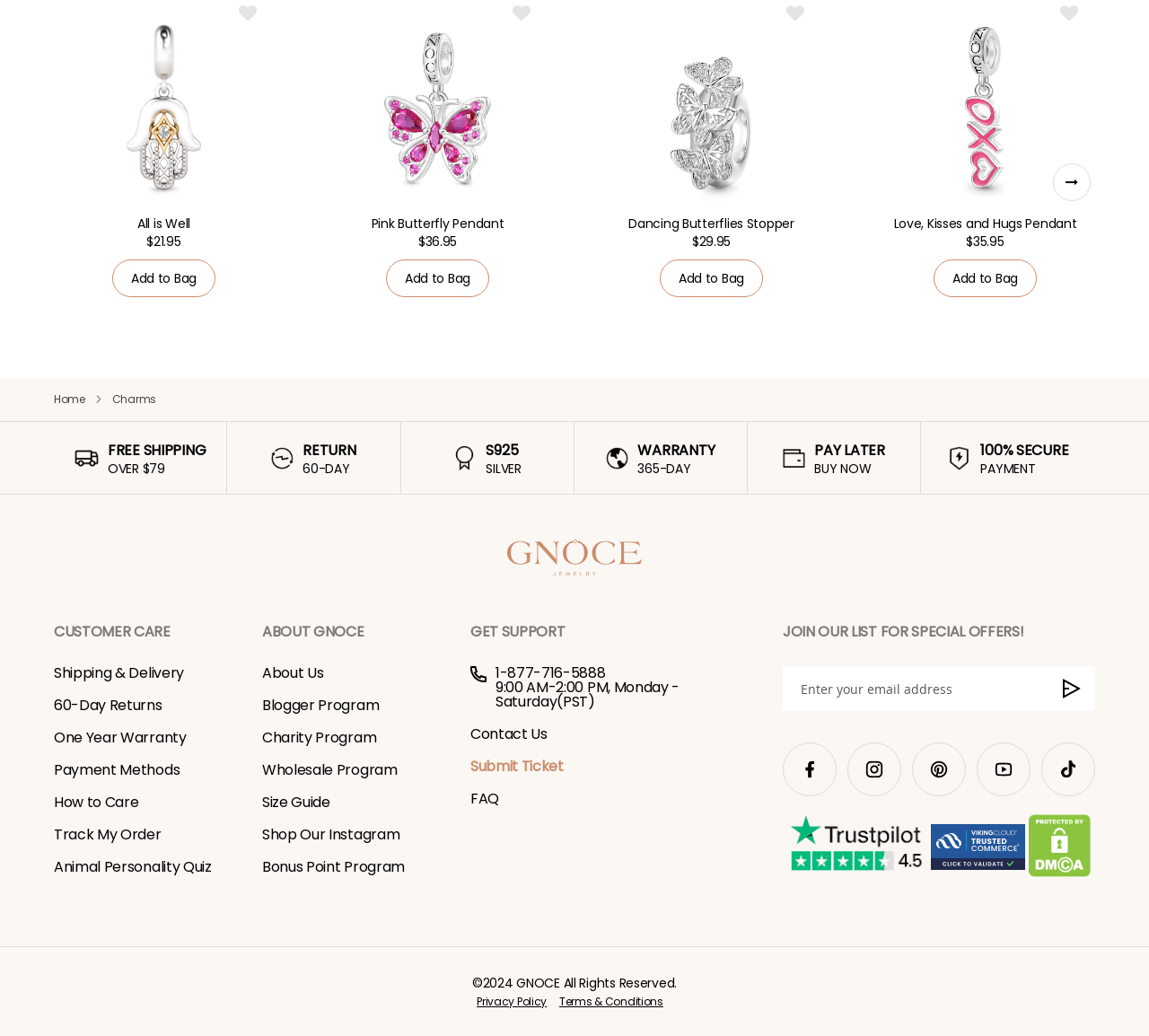Please provide a comprehensive response to the question below by analyzing the image: 
What is the warranty period for the products on this website?

I found the warranty period by looking at the image and StaticText elements at the bottom of the page, which mention 'WARRANTY' and '365-DAY' respectively.